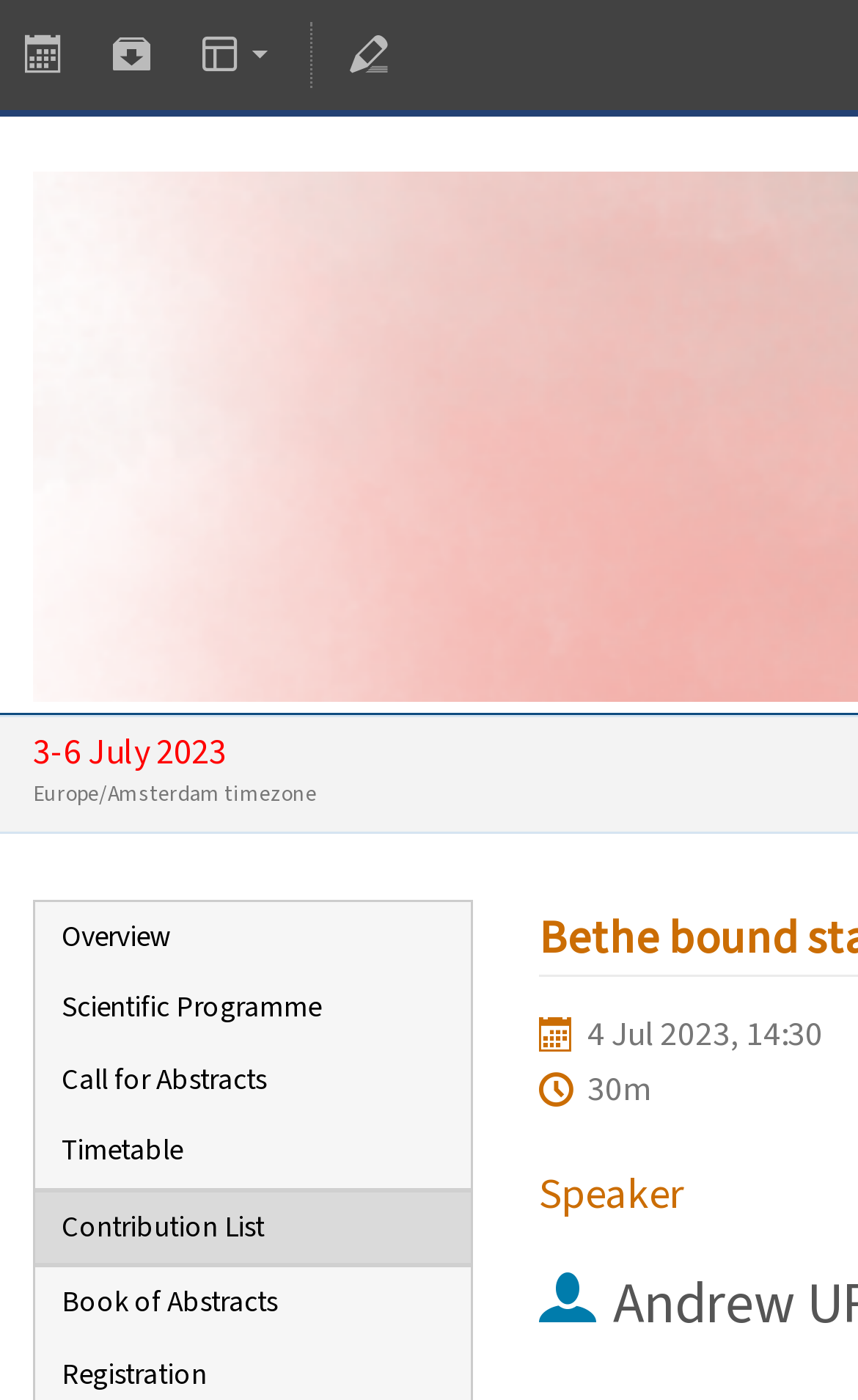Please find the bounding box coordinates of the section that needs to be clicked to achieve this instruction: "Check the Timetable".

[0.041, 0.797, 0.549, 0.848]